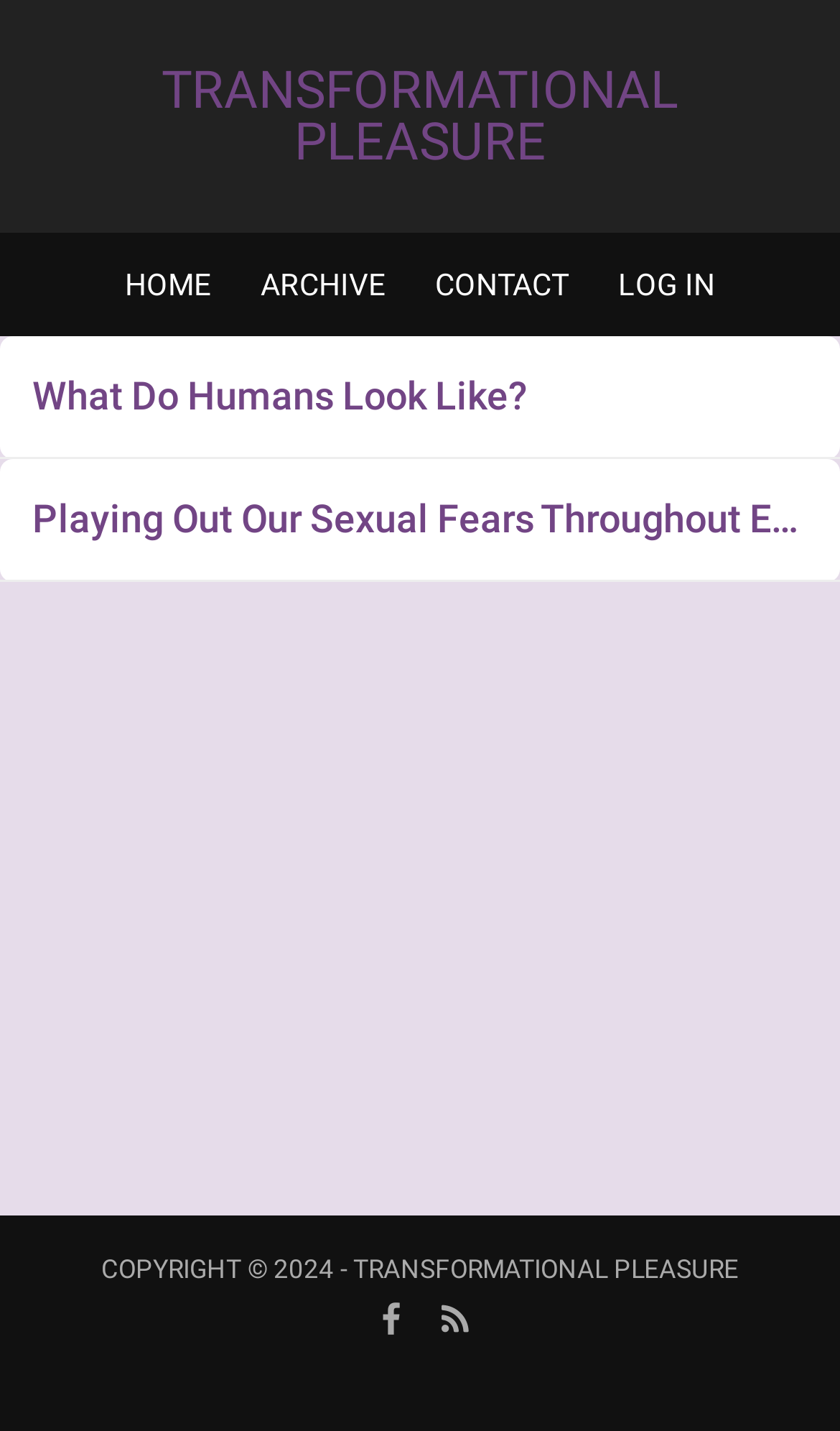Please provide a one-word or phrase answer to the question: 
How many links are in the footer?

3